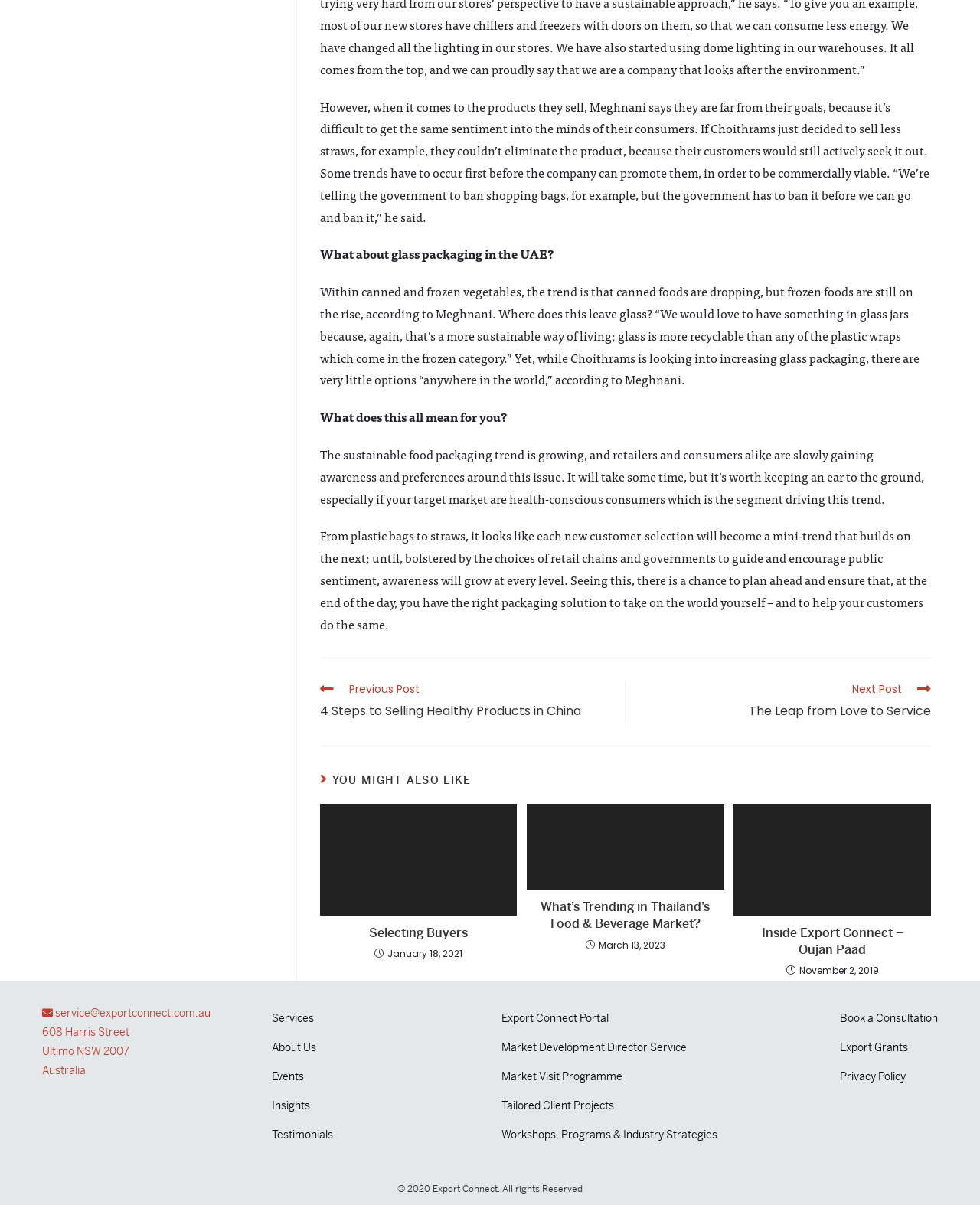Identify the bounding box coordinates for the element that needs to be clicked to fulfill this instruction: "Read more about the article Inside Export Connect – Oujan Paad". Provide the coordinates in the format of four float numbers between 0 and 1: [left, top, right, bottom].

[0.749, 0.667, 0.95, 0.76]